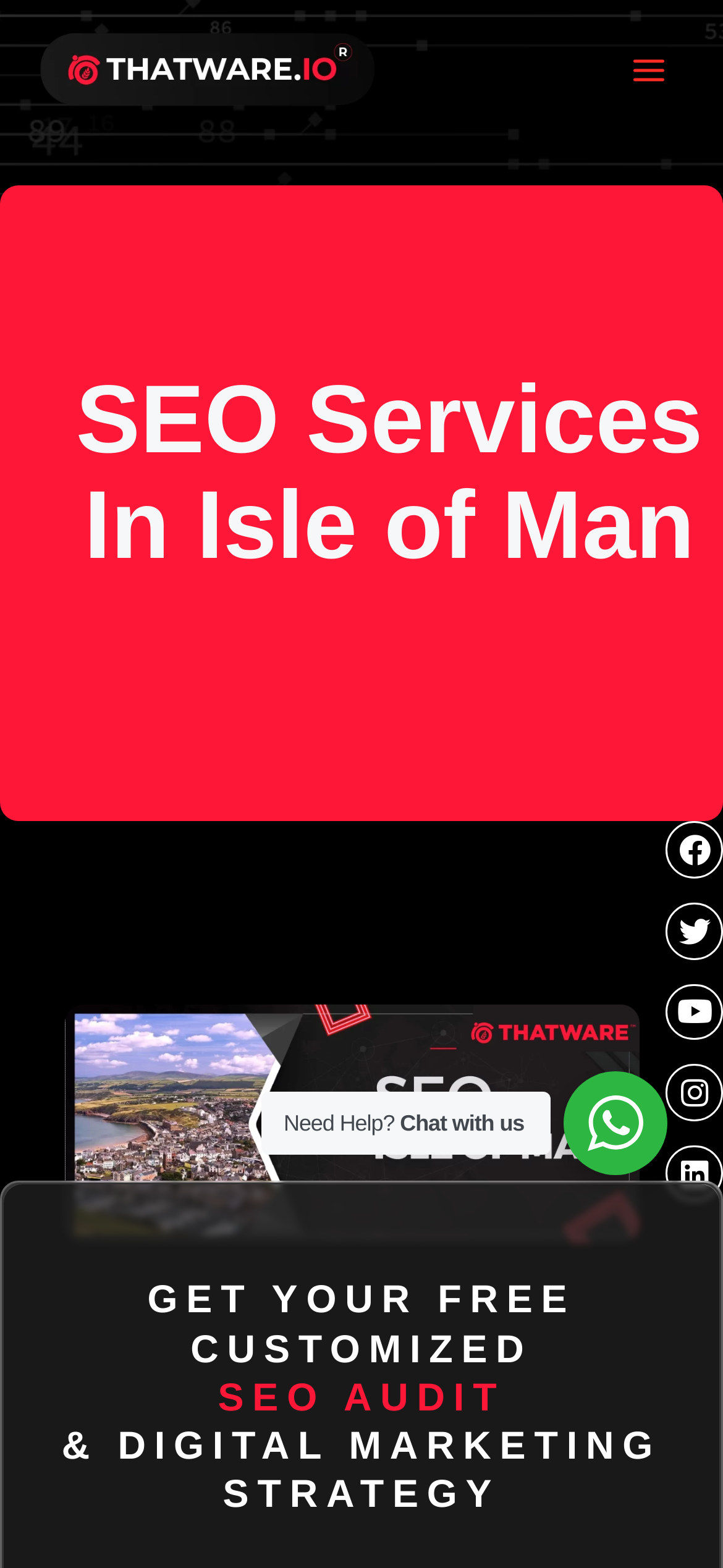Please analyze the image and provide a thorough answer to the question:
What is the call-to-action?

I found a series of heading elements with the text 'GET YOUR FREE CUSTOMIZED SEO AUDIT & DIGITAL MARKETING STRATEGY', which suggests that the call-to-action is to get a free customized SEO audit and digital marketing strategy.